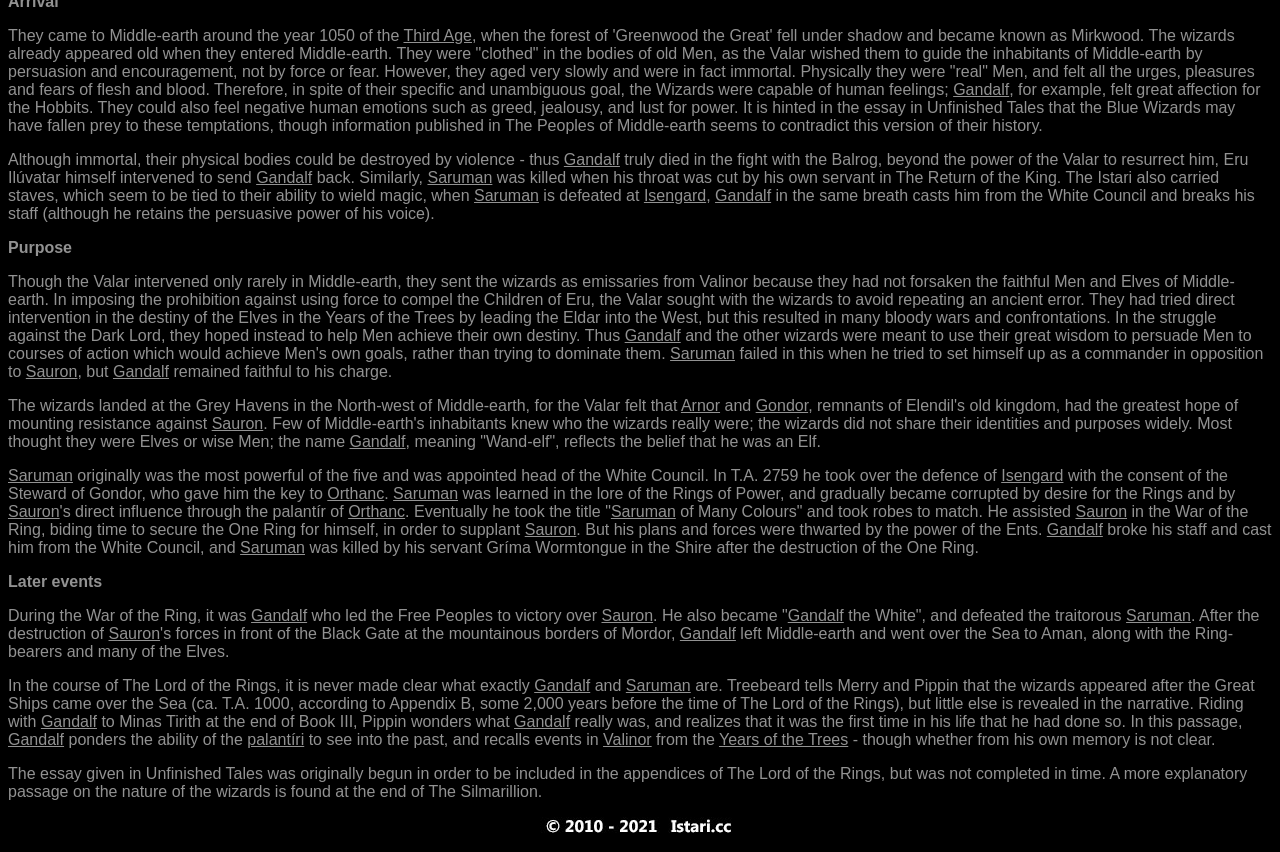Based on the element description: "Sauron", identify the bounding box coordinates for this UI element. The coordinates must be four float numbers between 0 and 1, listed as [left, top, right, bottom].

[0.47, 0.712, 0.51, 0.732]